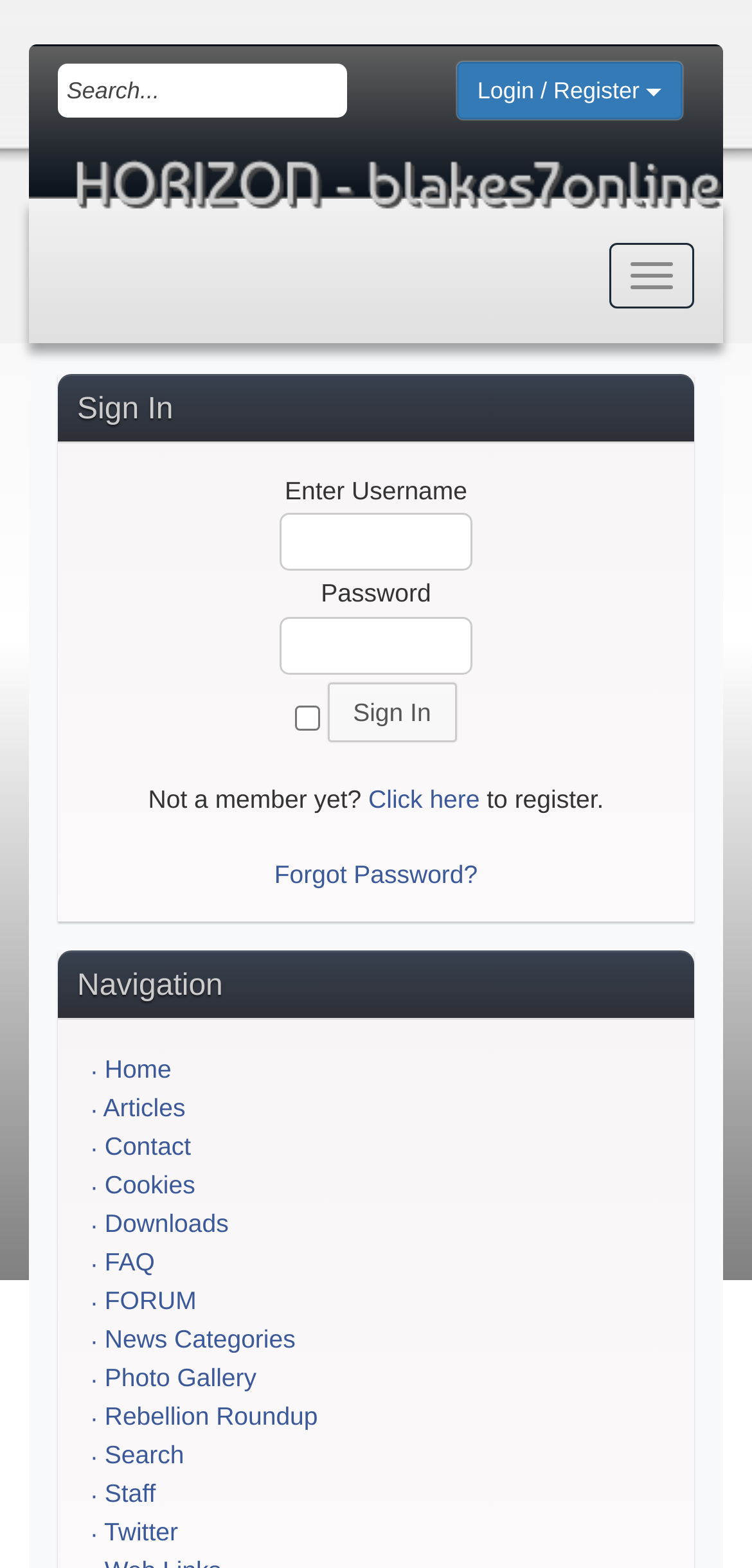What is the function of the text box with the placeholder 'Search...'?
Refer to the screenshot and answer in one word or phrase.

Search